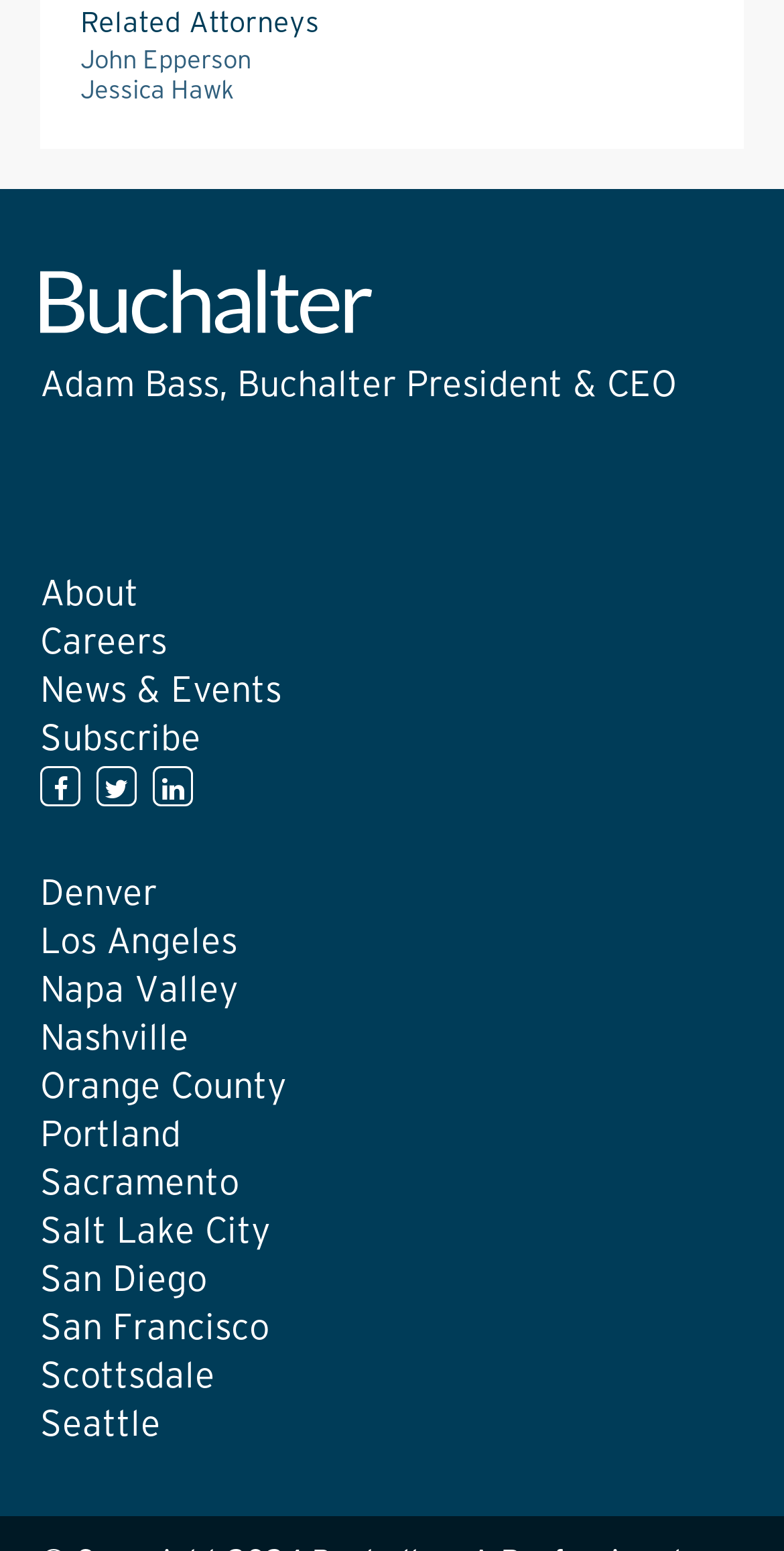Determine the bounding box coordinates for the region that must be clicked to execute the following instruction: "Follow on Facebook".

[0.051, 0.494, 0.103, 0.52]